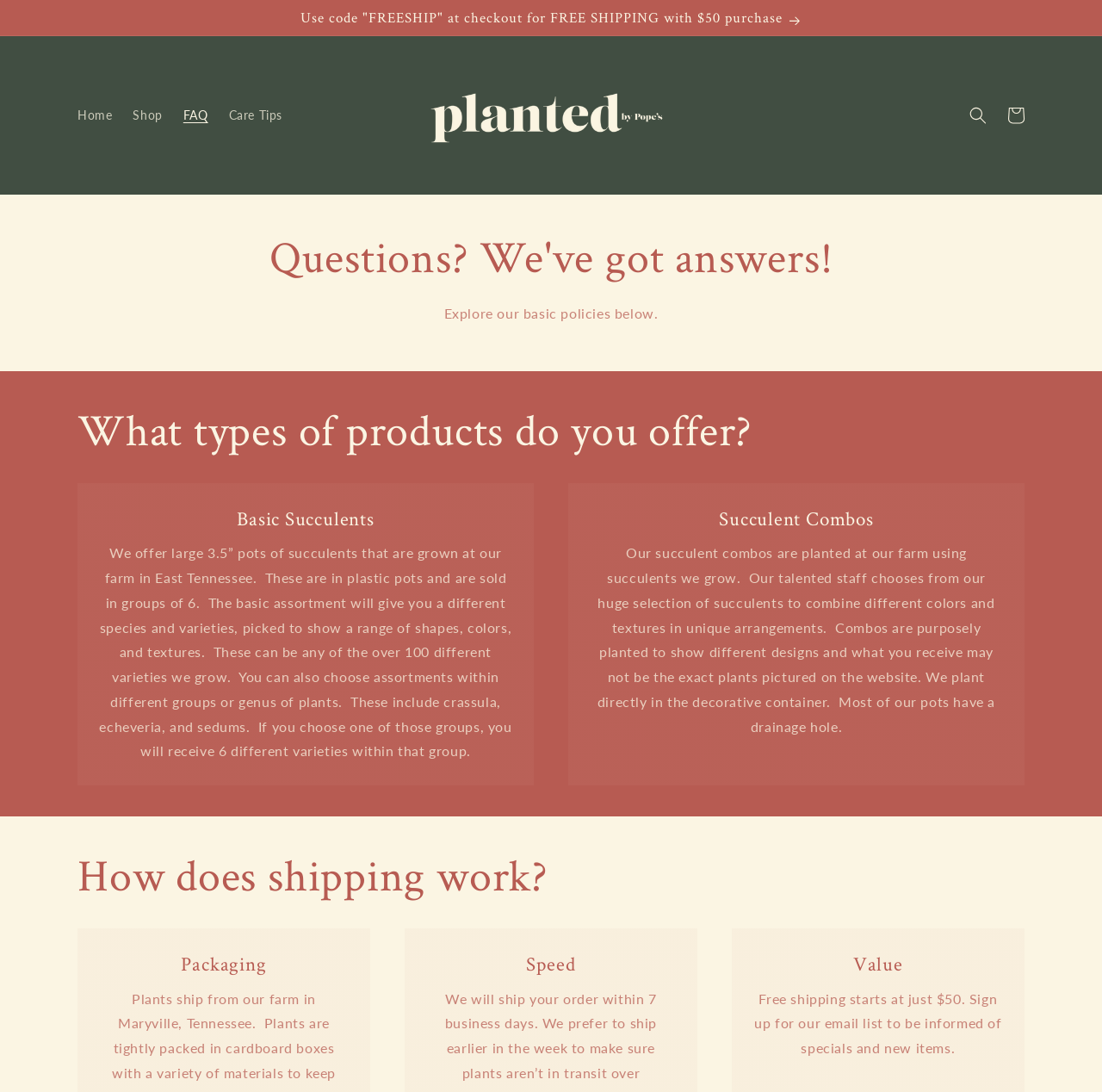Please give a succinct answer using a single word or phrase:
What type of products does the website offer?

Succulents